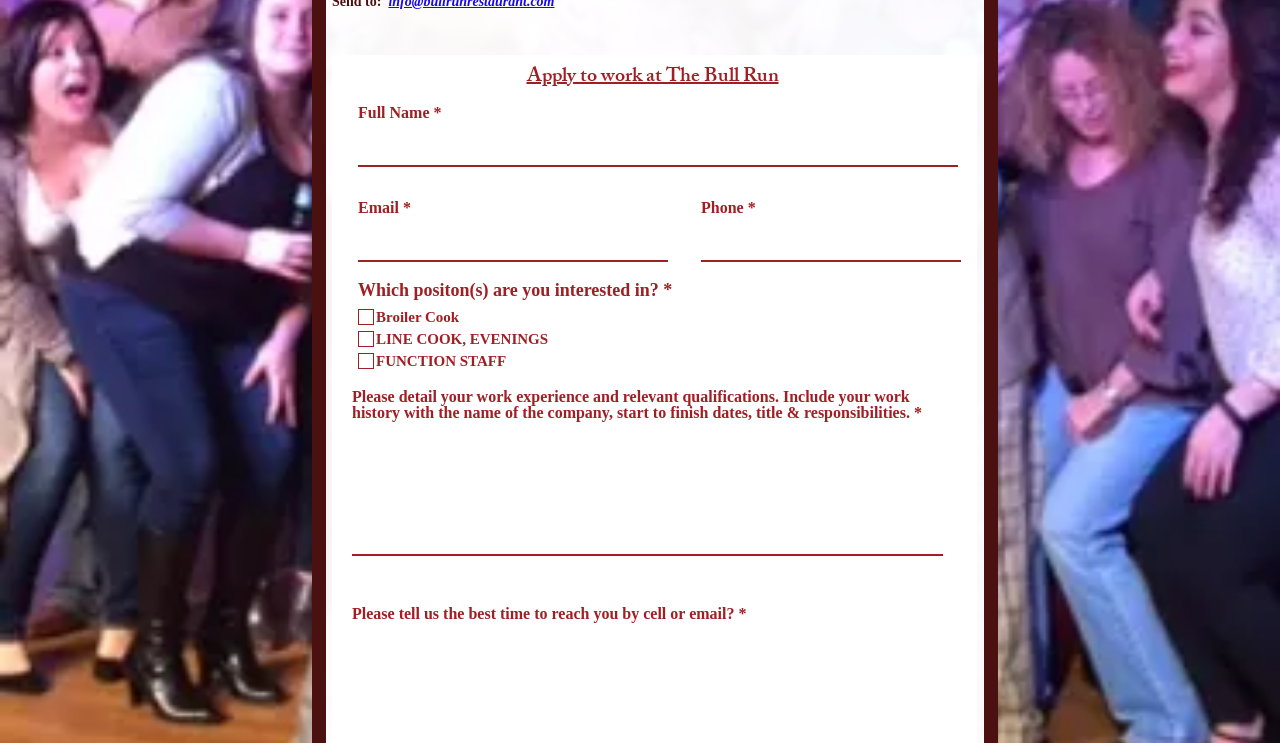Respond to the following question with a brief word or phrase:
What is the first required field on this form?

Full Name